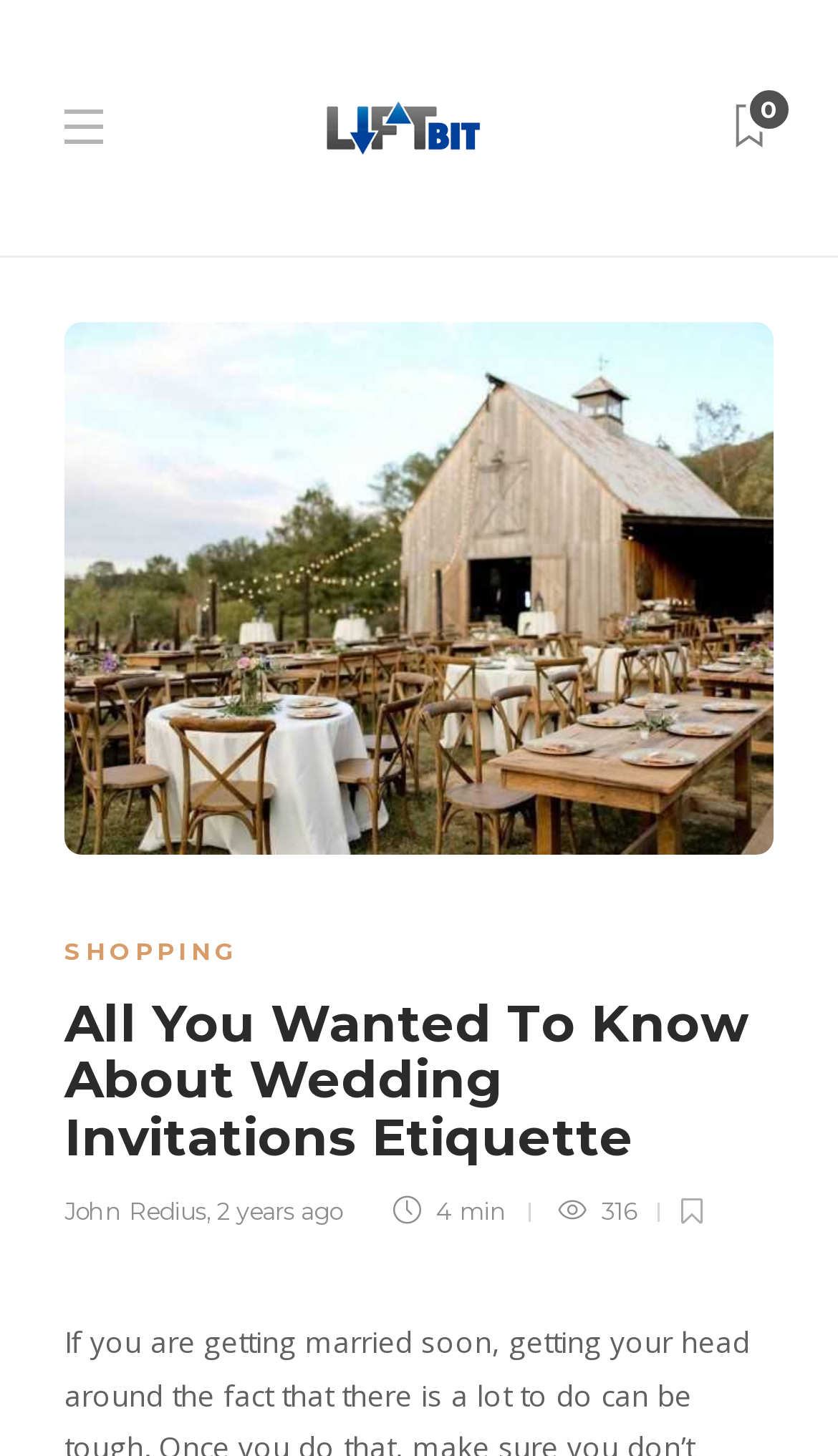Answer the question with a brief word or phrase:
What is the topic of the article?

Wedding Invitations Etiquette